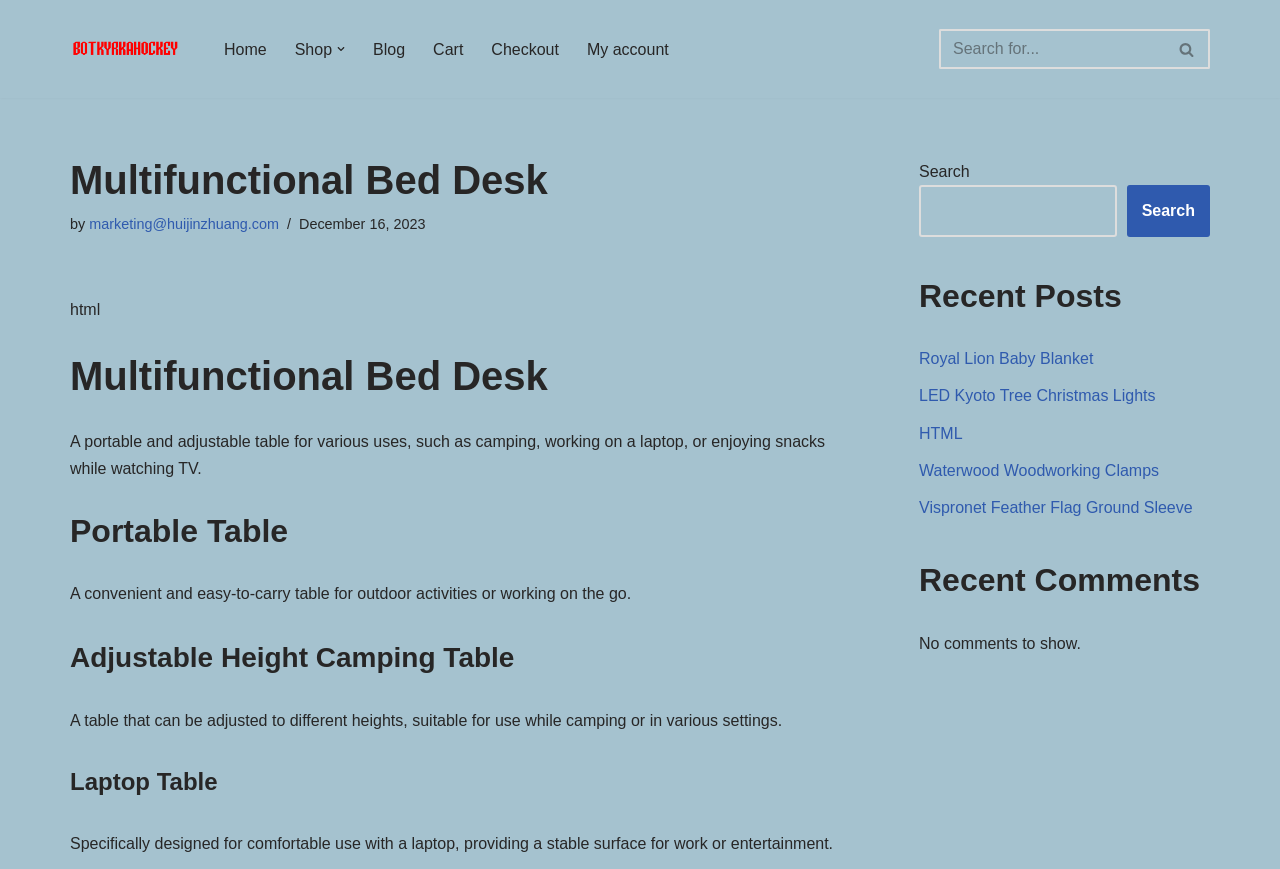Provide the text content of the webpage's main heading.

Multifunctional Bed Desk